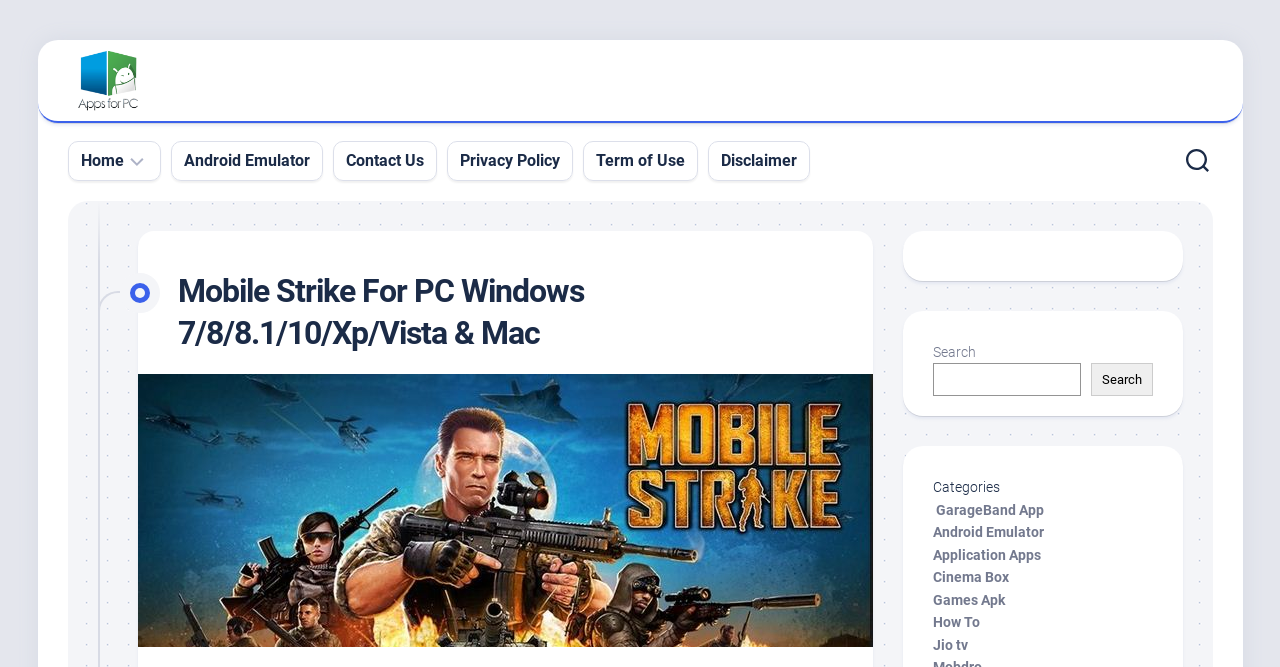Calculate the bounding box coordinates for the UI element based on the following description: "Search". Ensure the coordinates are four float numbers between 0 and 1, i.e., [left, top, right, bottom].

[0.852, 0.545, 0.9, 0.594]